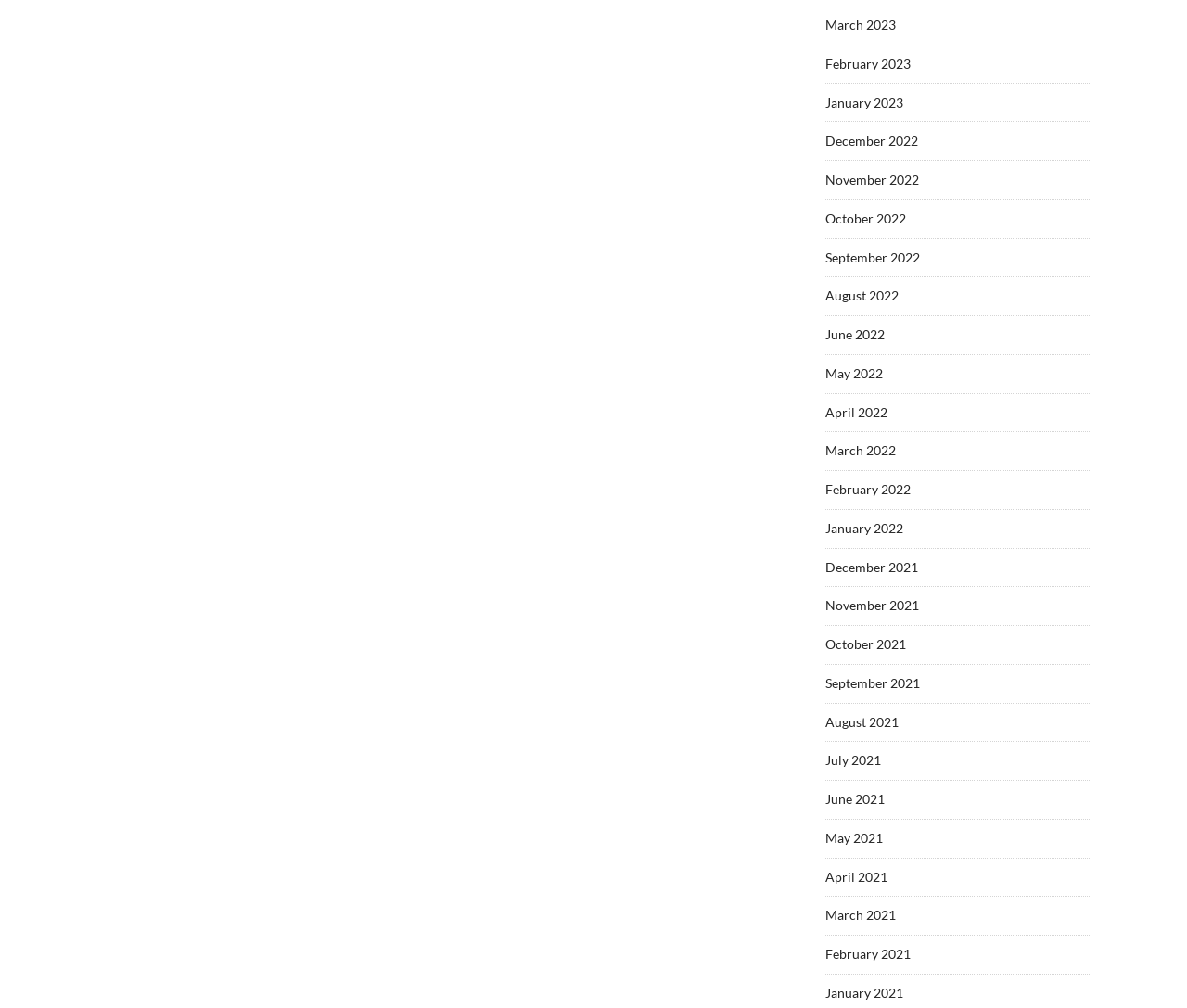Using a single word or phrase, answer the following question: 
Are the months listed in chronological order?

Yes